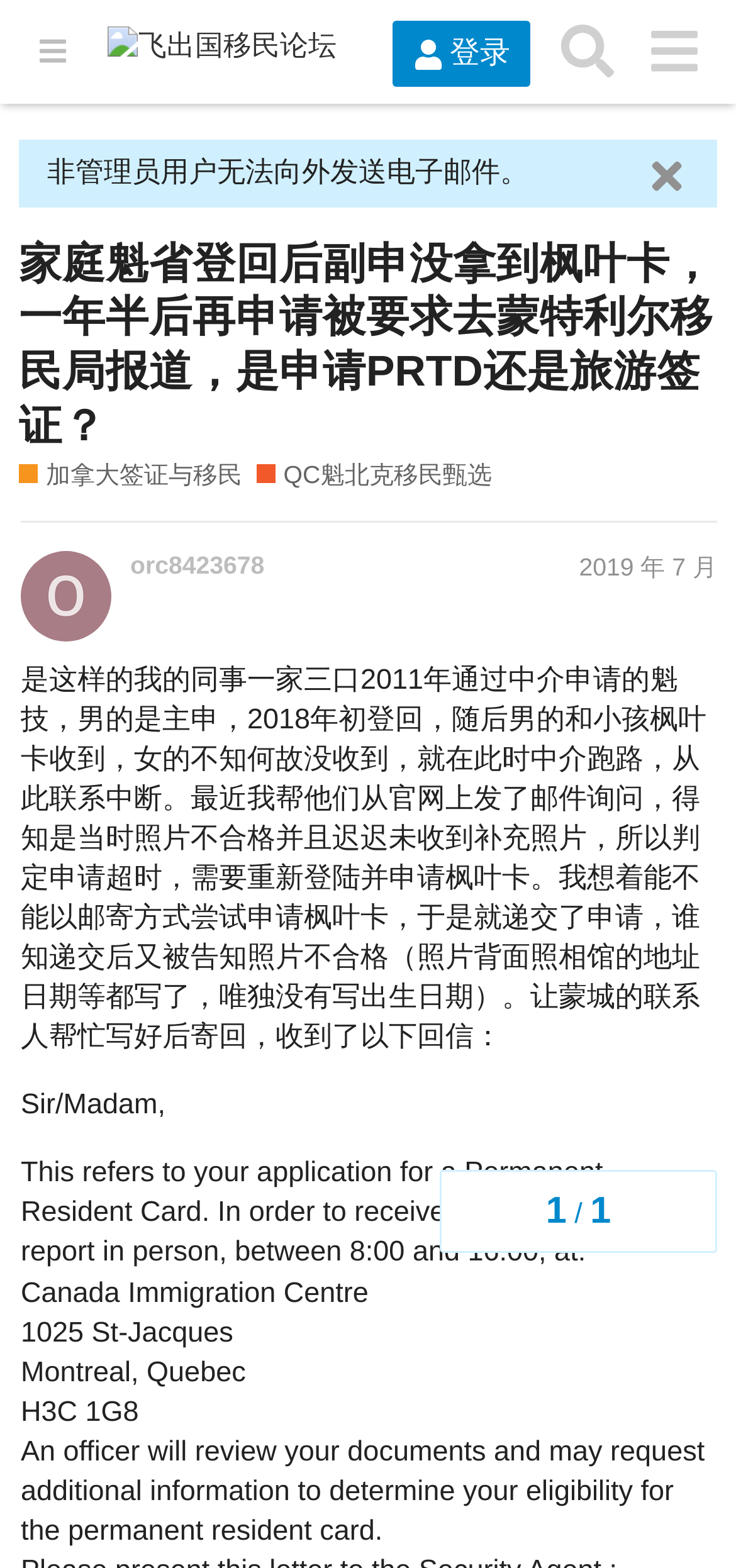Please identify the bounding box coordinates of the element's region that I should click in order to complete the following instruction: "Search in the forum". The bounding box coordinates consist of four float numbers between 0 and 1, i.e., [left, top, right, bottom].

[0.741, 0.006, 0.857, 0.06]